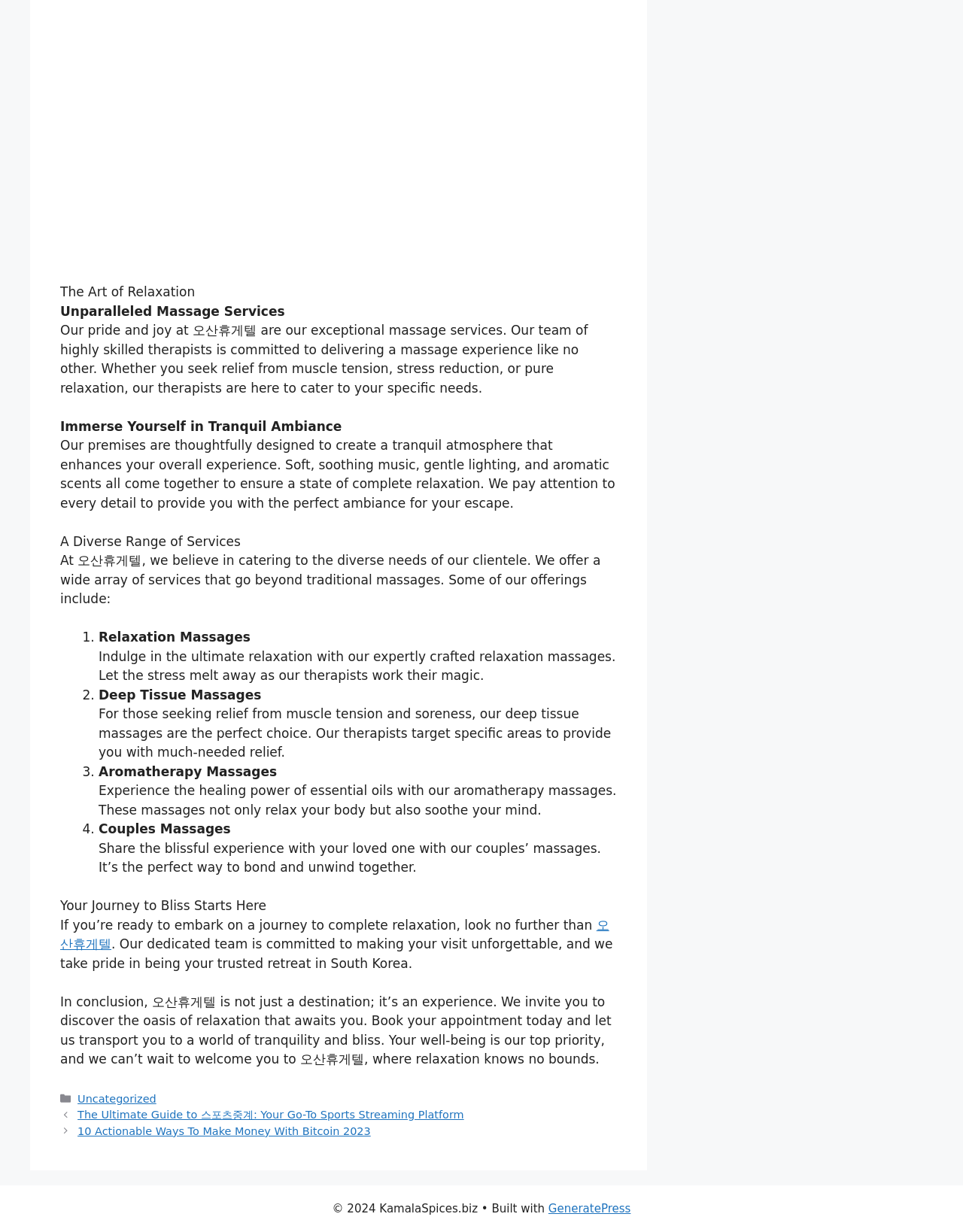From the image, can you give a detailed response to the question below:
What is the atmosphere of the premises designed to create?

The atmosphere of the premises is designed to create a tranquil ambiance which is mentioned in the text 'Our premises are thoughtfully designed to create a tranquil atmosphere that enhances your overall experience.'